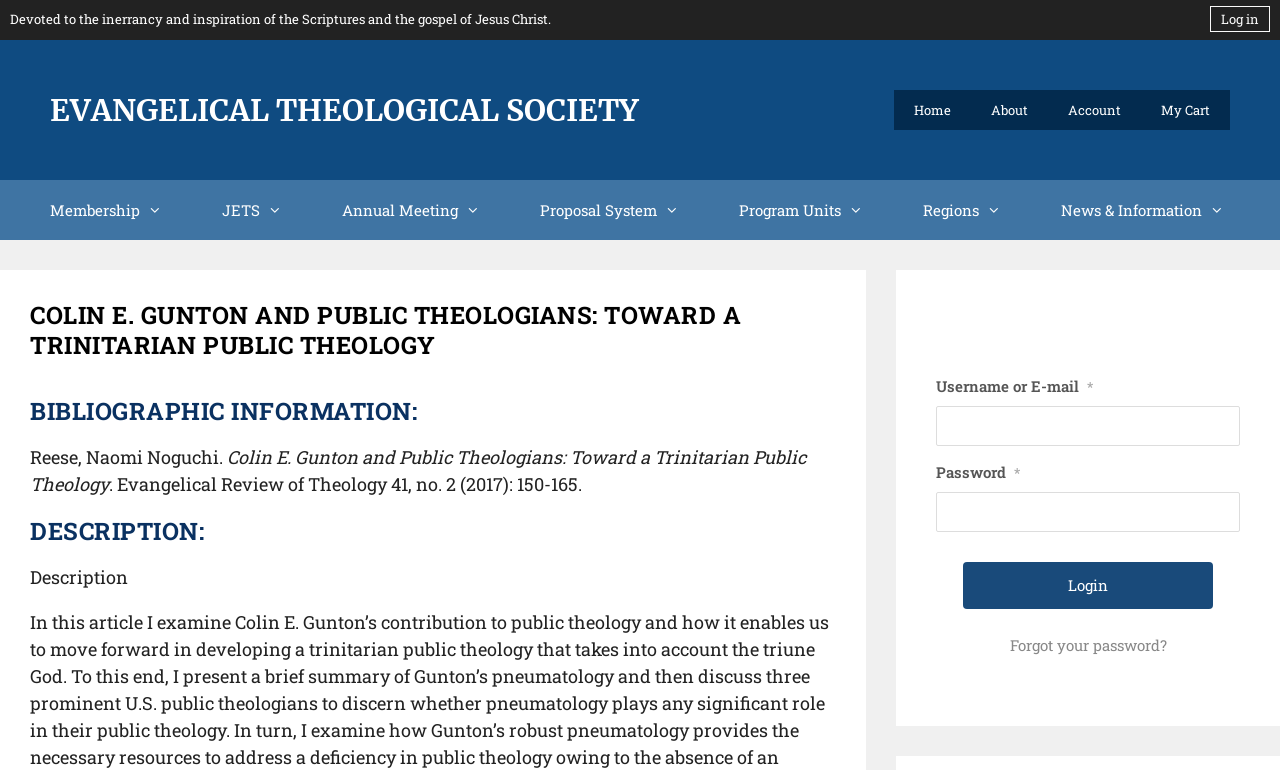Identify the bounding box coordinates for the region of the element that should be clicked to carry out the instruction: "Log in to the account". The bounding box coordinates should be four float numbers between 0 and 1, i.e., [left, top, right, bottom].

[0.945, 0.008, 0.992, 0.042]